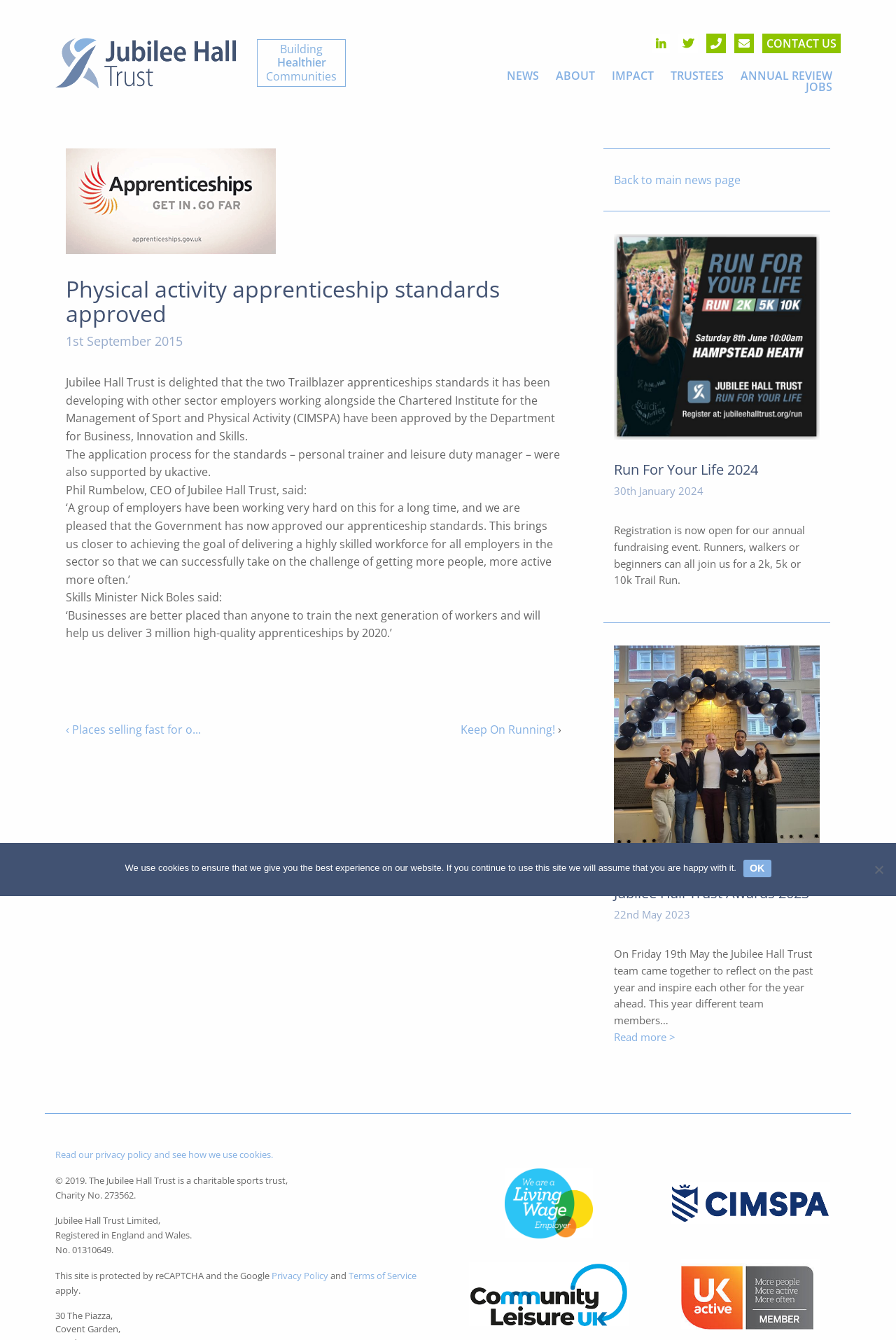Locate the bounding box coordinates of the element to click to perform the following action: 'Click the CONTACT US link'. The coordinates should be given as four float values between 0 and 1, in the form of [left, top, right, bottom].

[0.851, 0.025, 0.938, 0.04]